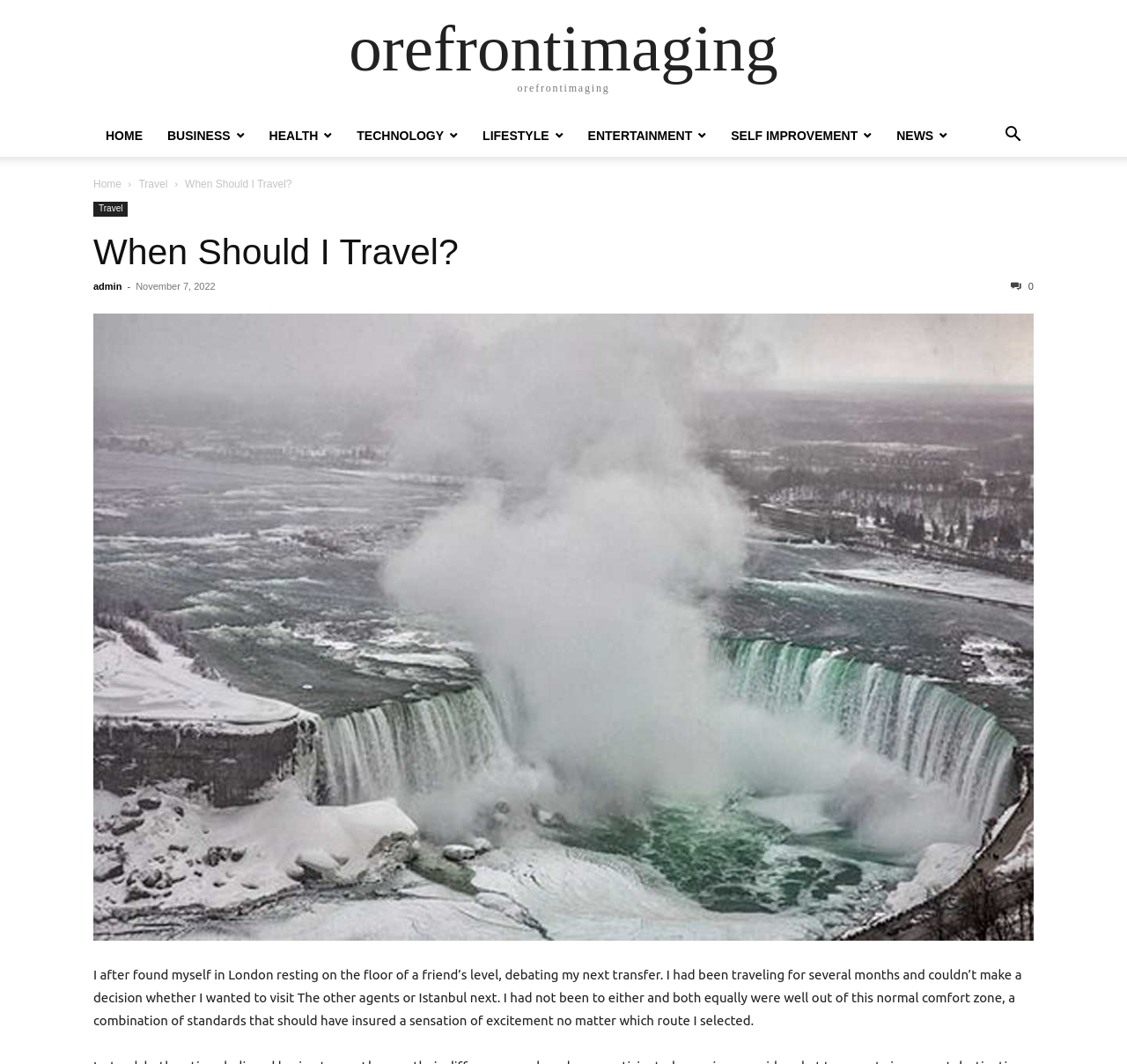What is the website's logo?
Look at the webpage screenshot and answer the question with a detailed explanation.

The website's logo is located at the top left corner of the webpage, and it is a link with the text 'orefrontimaging'.